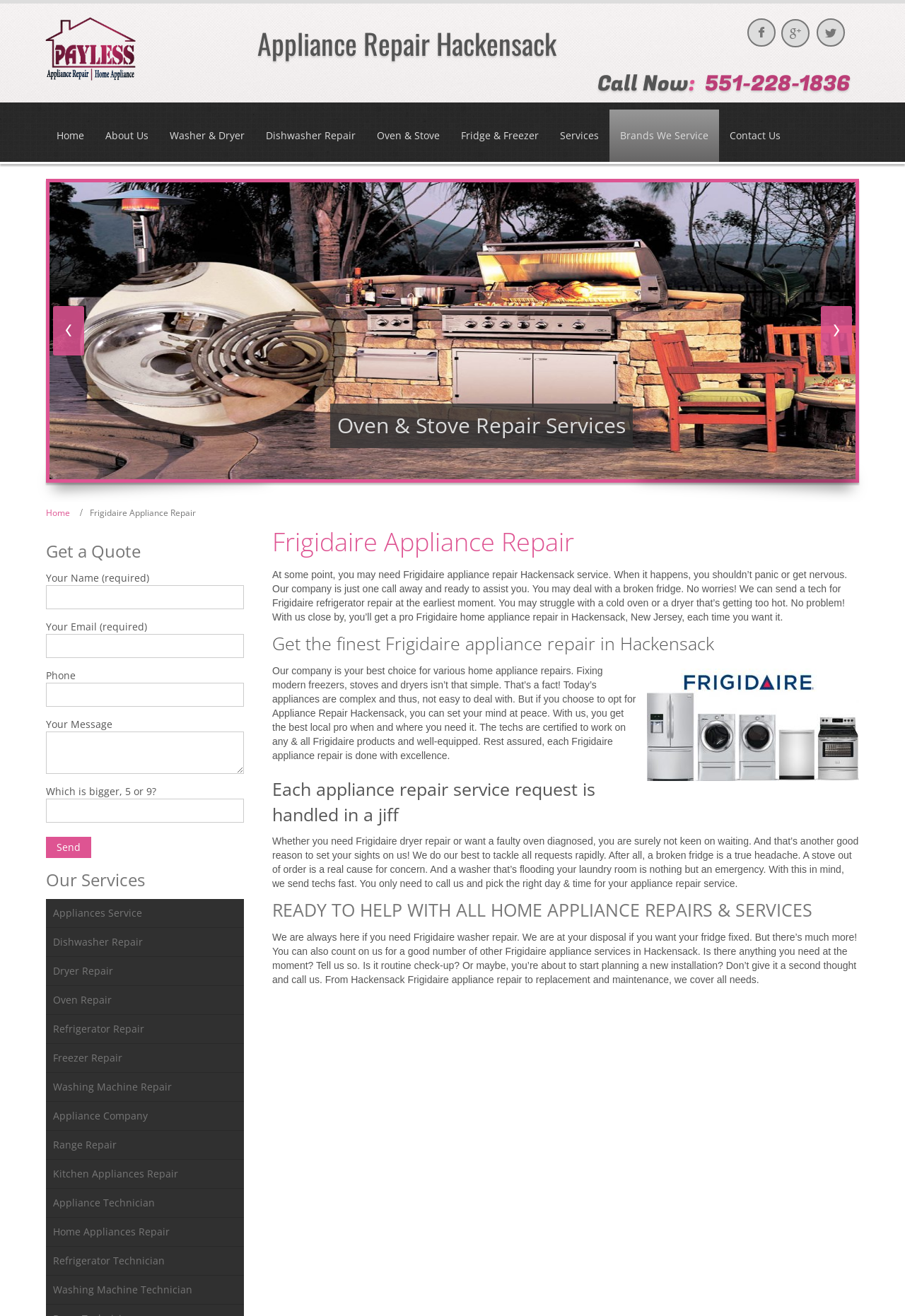What types of appliances can be repaired by the company?
We need a detailed and meticulous answer to the question.

I found a list of links under the 'Our Services' heading, which includes 'Dishwasher Repair', 'Dryer Repair', 'Oven Repair', 'Refrigerator Repair', 'Freezer Repair', 'Washing Machine Repair', and more, indicating that the company provides repair services for a variety of appliances.